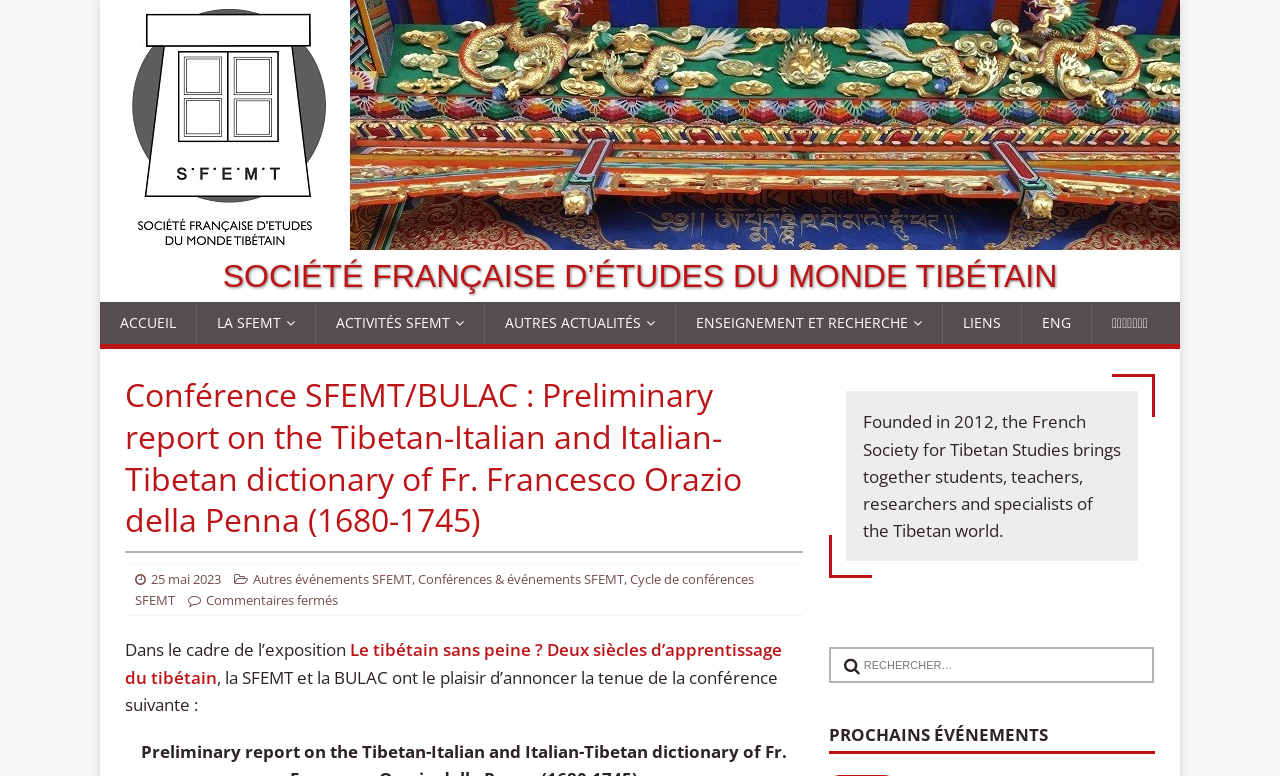Please locate the clickable area by providing the bounding box coordinates to follow this instruction: "Read more about the Le tibétain sans peine? Deux siècles d’apprentissage du tibétain event".

[0.098, 0.823, 0.611, 0.887]